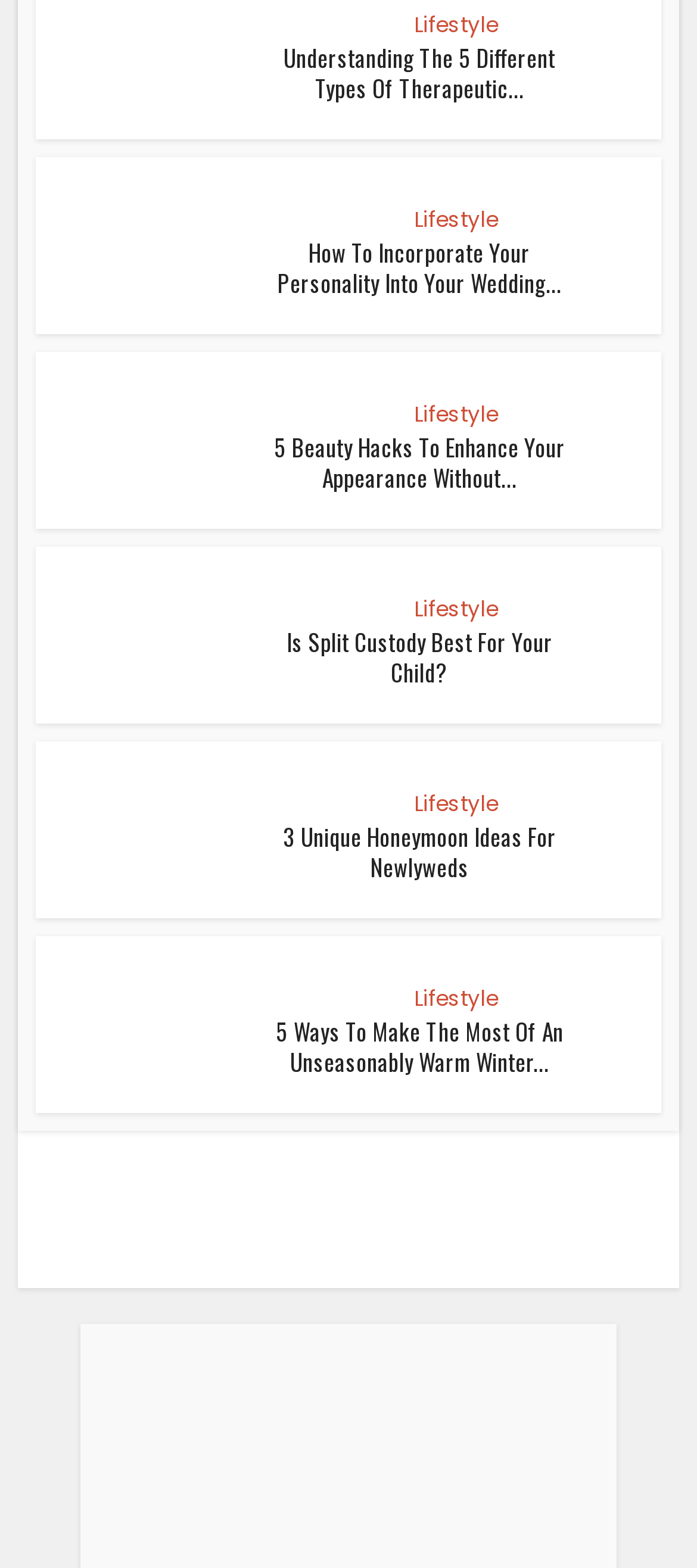How many articles are on this webpage?
Identify the answer in the screenshot and reply with a single word or phrase.

5